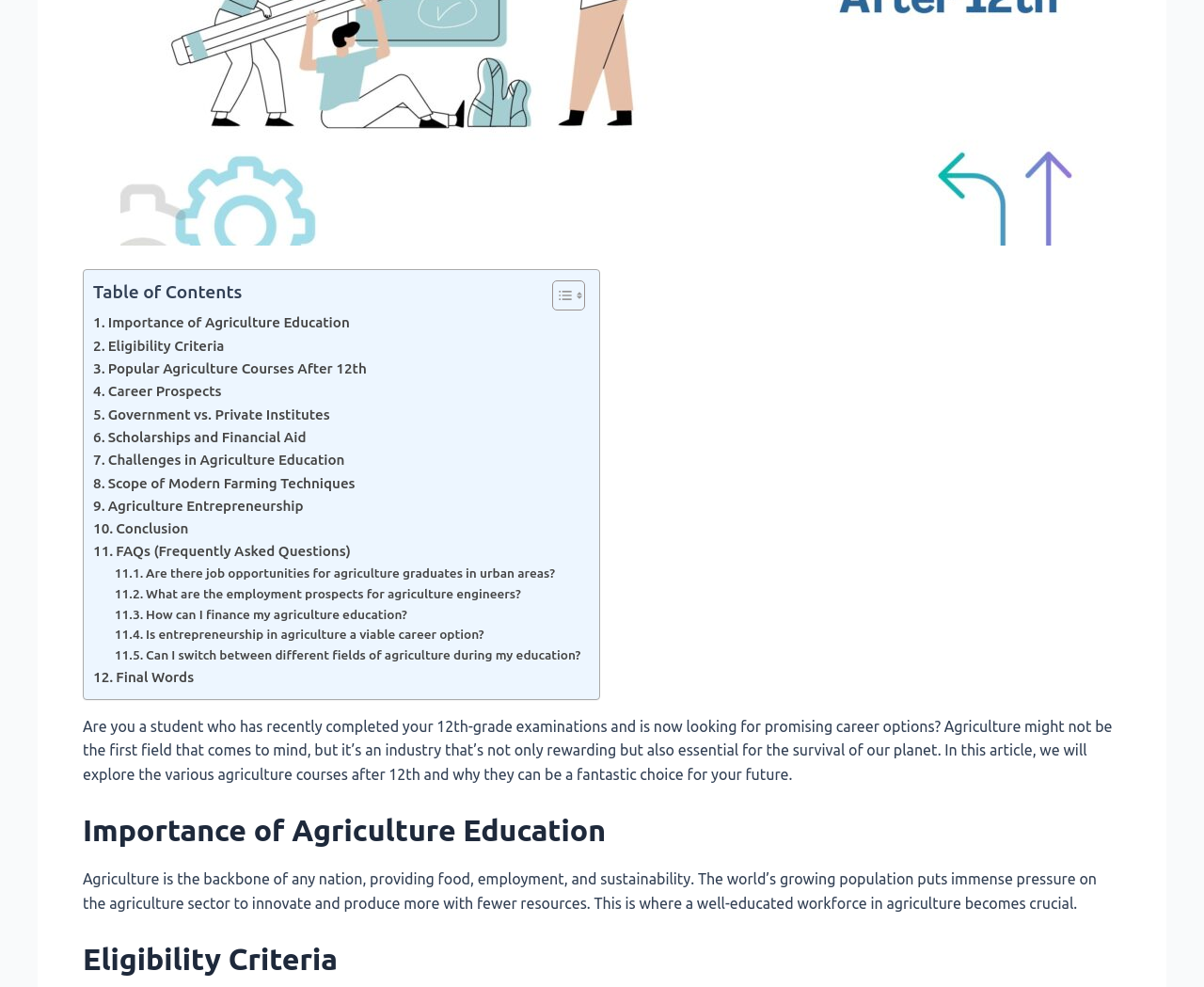Provide the bounding box coordinates, formatted as (top-left x, top-left y, bottom-right x, bottom-right y), with all values being floating point numbers between 0 and 1. Identify the bounding box of the UI element that matches the description: Final Words

[0.077, 0.675, 0.161, 0.698]